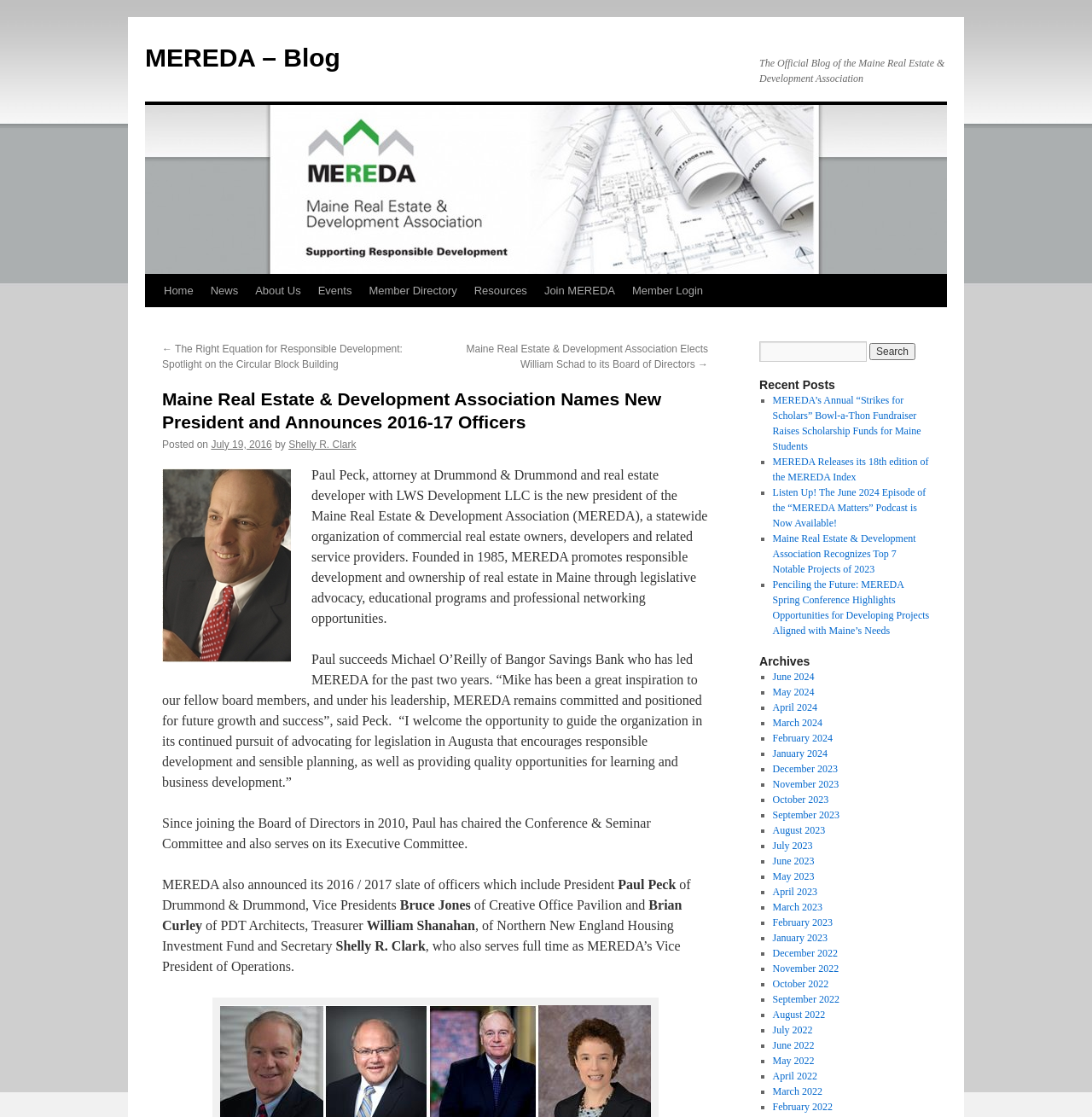Locate the UI element described by July 2023 and provide its bounding box coordinates. Use the format (top-left x, top-left y, bottom-right x, bottom-right y) with all values as floating point numbers between 0 and 1.

[0.707, 0.752, 0.744, 0.762]